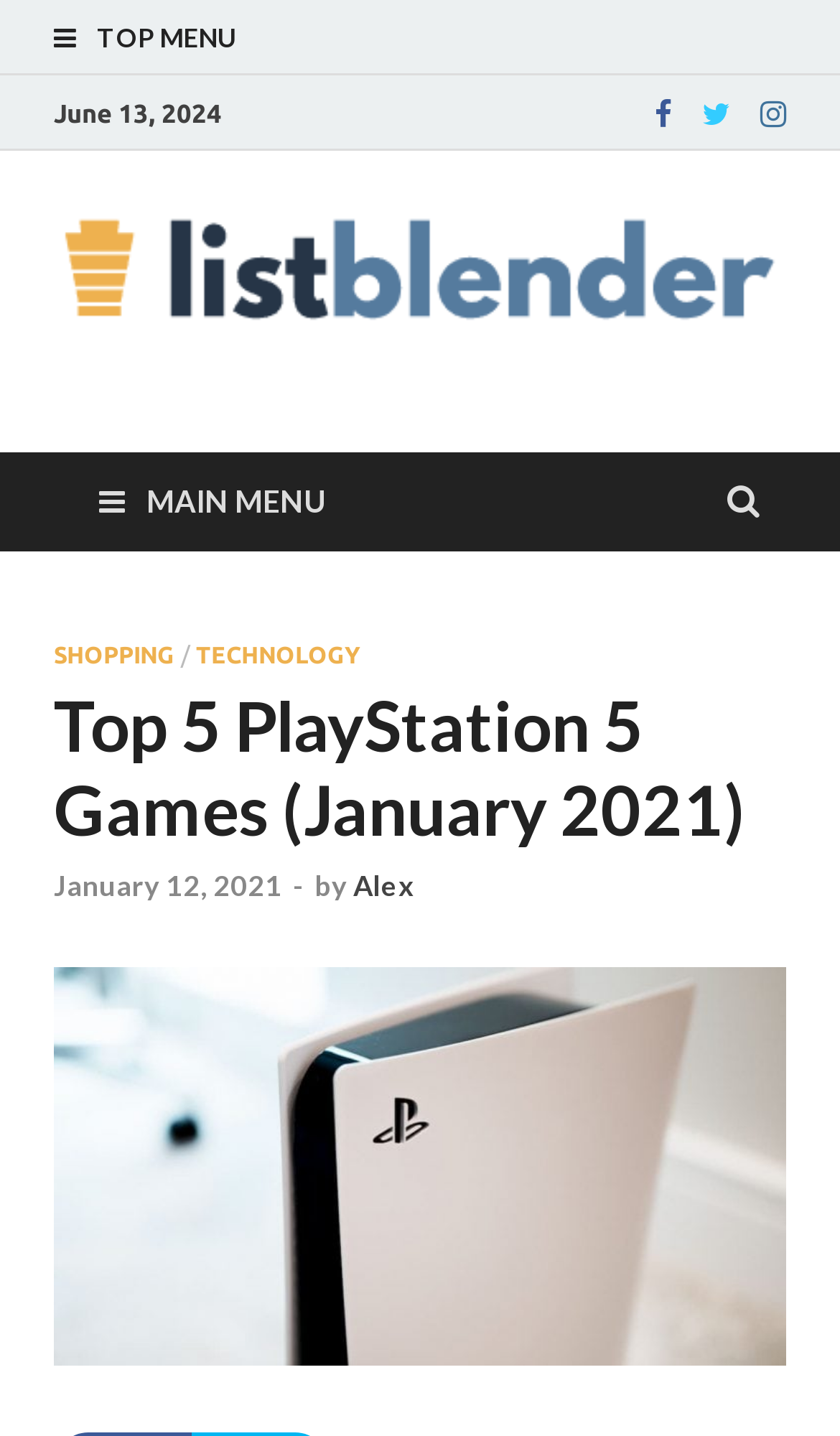Describe the webpage meticulously, covering all significant aspects.

The webpage appears to be an article about the top 5 PlayStation 5 games in January 2021. At the top left corner, there is a site logo, accompanied by a link to the website's main page, "List Blender", and a tagline "Top Lists of Everything". 

Below the site logo, there are social media links to Facebook, Twitter, and Instagram, aligned horizontally. To the right of these links, there is a date "June 13, 2024". 

The main content of the webpage is divided into two sections. On the left side, there is a main menu with links to "SHOPPING" and "TECHNOLOGY", separated by a slash. On the right side, there is a heading "Top 5 PlayStation 5 Games (January 2021)" followed by the article's publication date "January 12, 2021", the author's name "Alex", and a separator dash. 

Below the heading, there is a large image of a PlayStation 5 console, taking up most of the webpage's width.